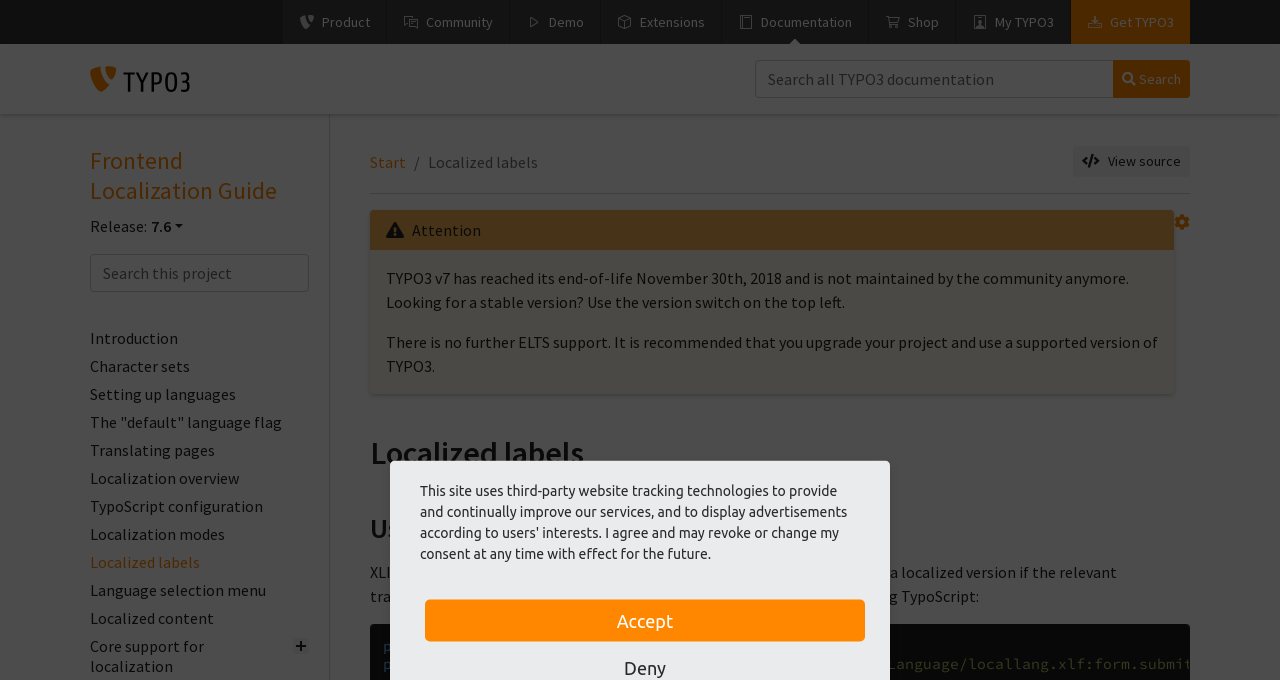How many links are there in the top navigation menu?
Could you answer the question in a detailed manner, providing as much information as possible?

I counted the links in the top navigation menu and found 7 links: 'Product', 'Community', 'Demo', 'Extensions', 'Documentation', 'Shop', and 'My TYPO3'.